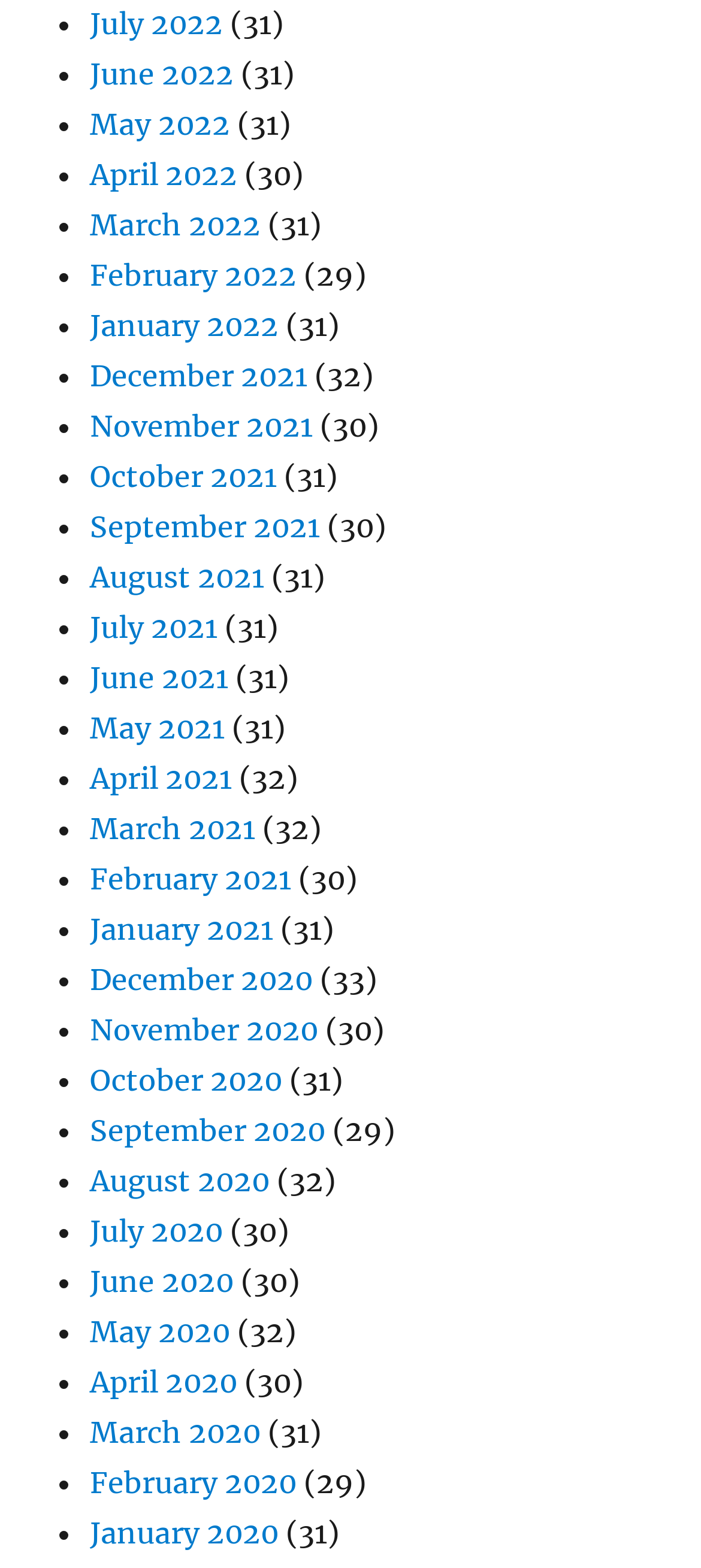How many months are listed in 2022?
Provide a detailed answer to the question, using the image to inform your response.

I counted the number of months listed in 2022 and found that there are 7 months: January, February, March, April, May, June, and July.